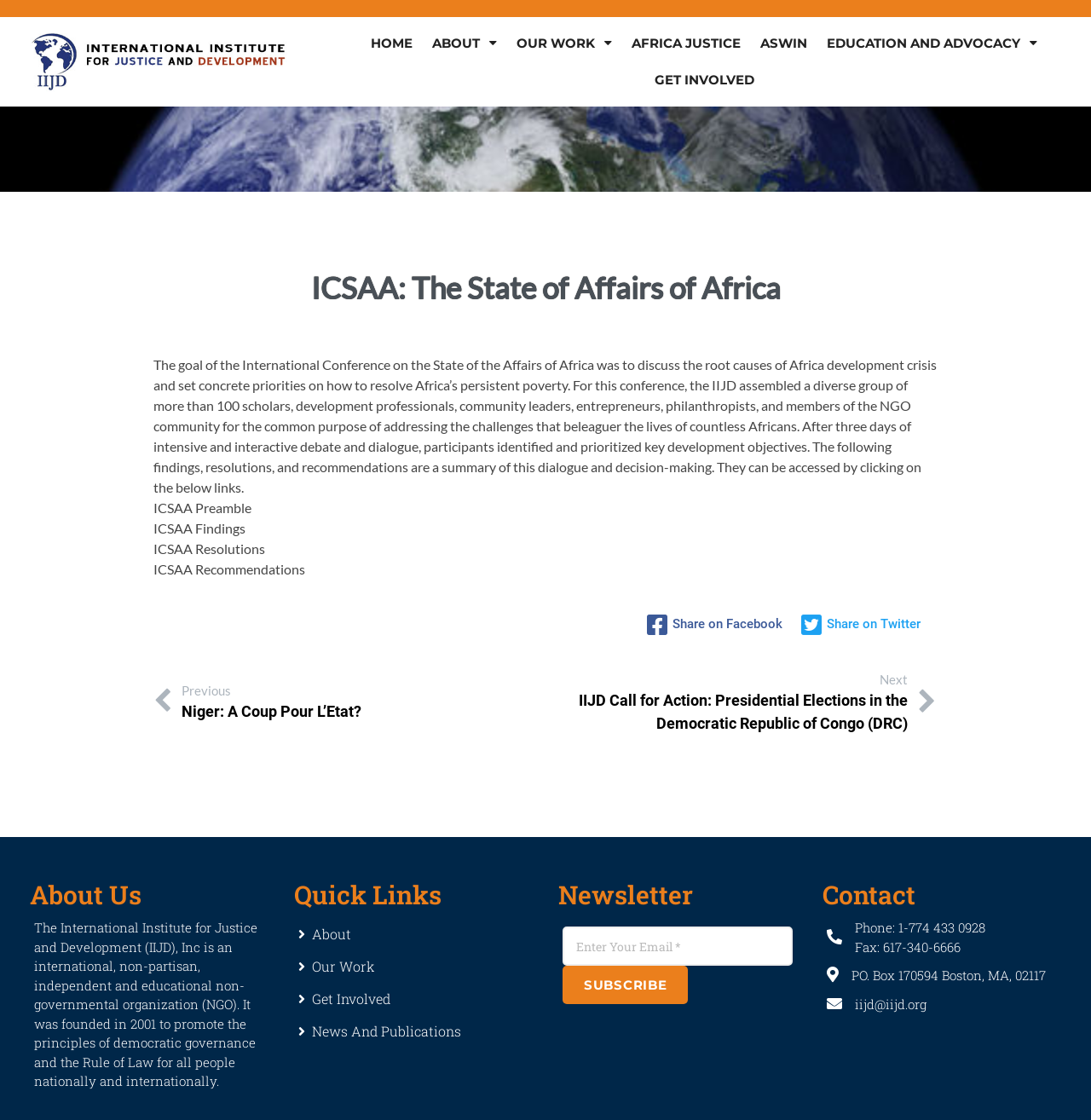Find the bounding box coordinates of the element to click in order to complete this instruction: "Click on the ABOUT link". The bounding box coordinates must be four float numbers between 0 and 1, denoted as [left, top, right, bottom].

[0.388, 0.023, 0.463, 0.055]